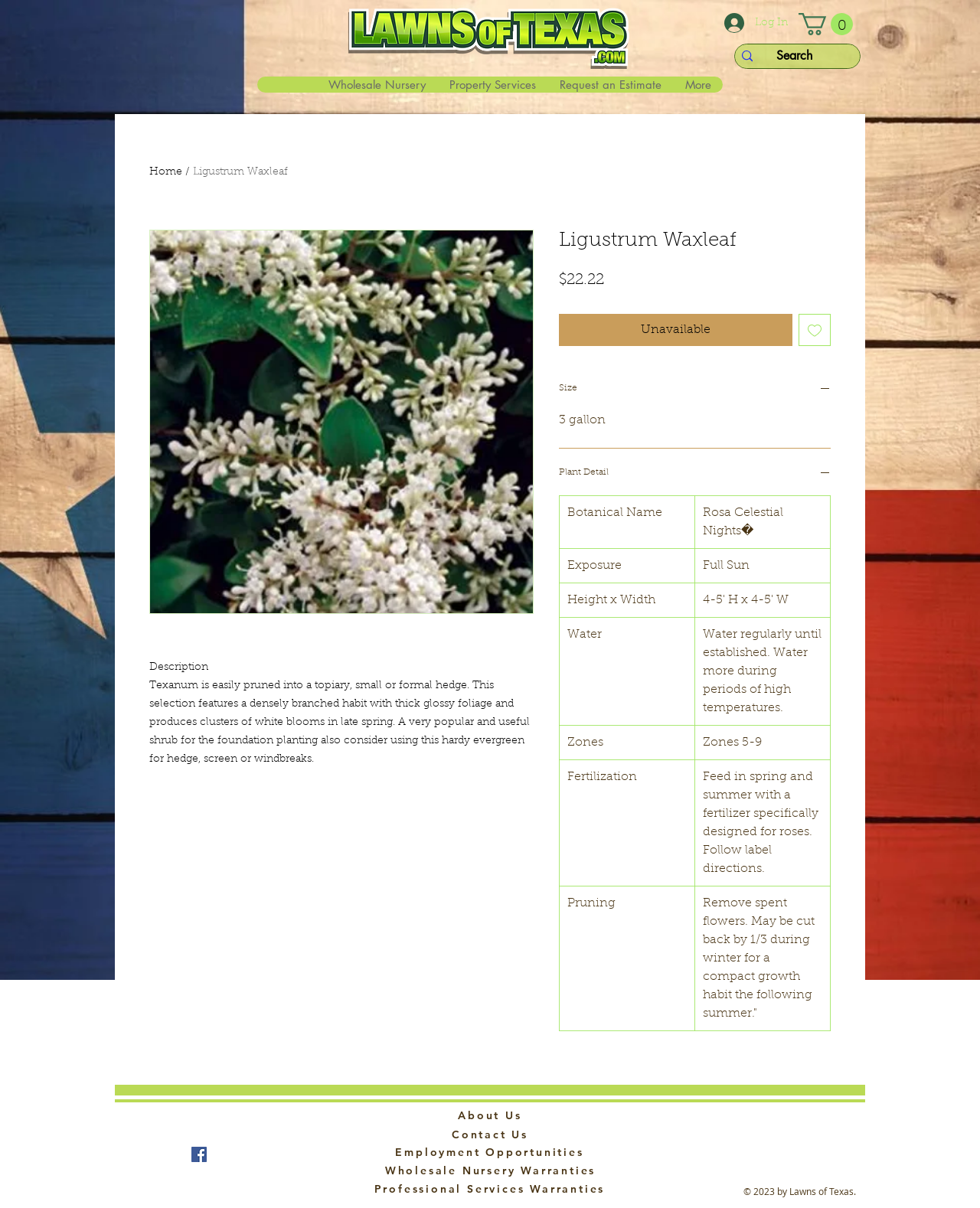What is the purpose of the plant?
Please provide a single word or phrase as the answer based on the screenshot.

hedge, screen or windbreaks